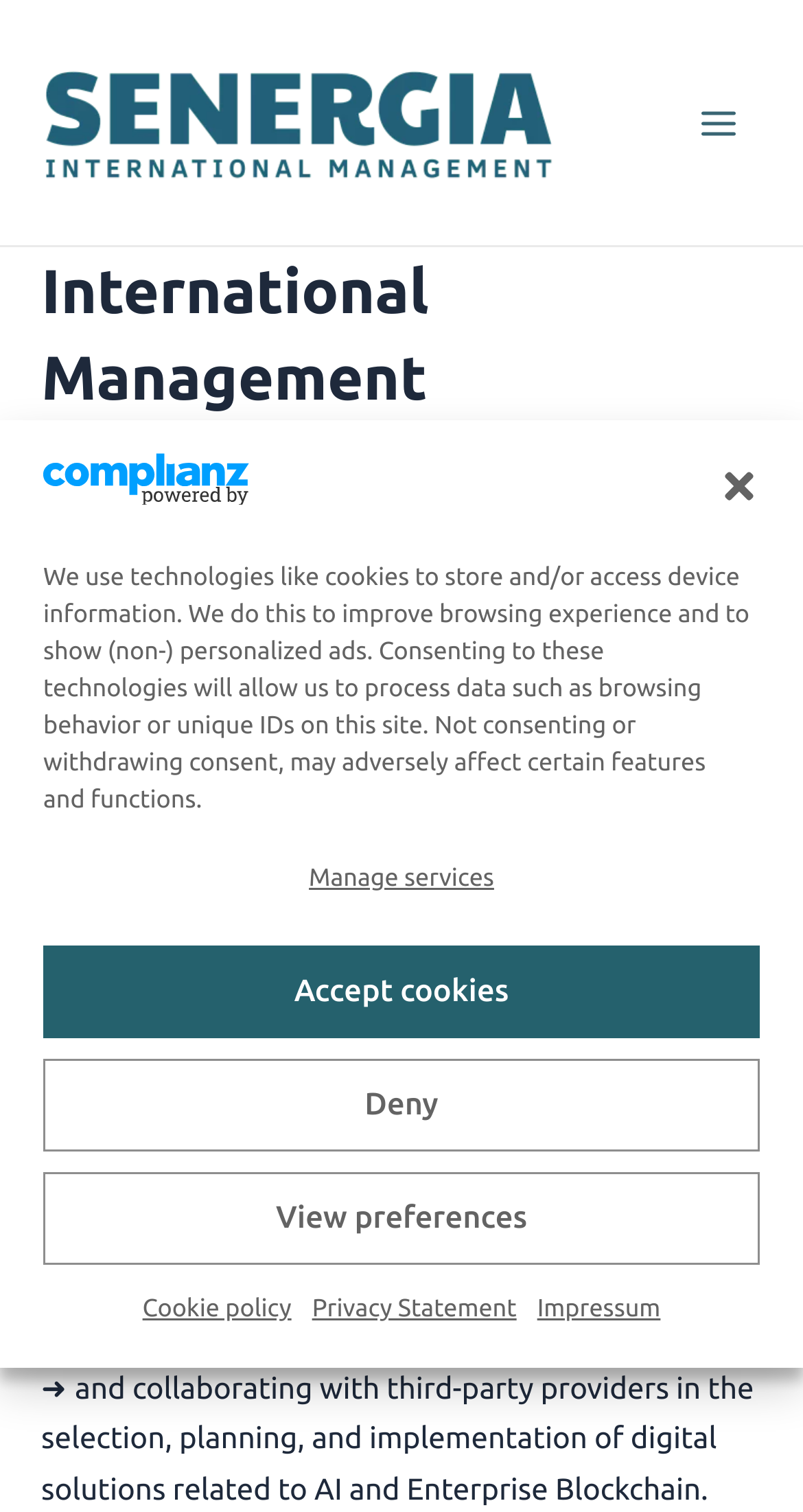Given the description of a UI element: "Deny", identify the bounding box coordinates of the matching element in the webpage screenshot.

[0.054, 0.7, 0.946, 0.761]